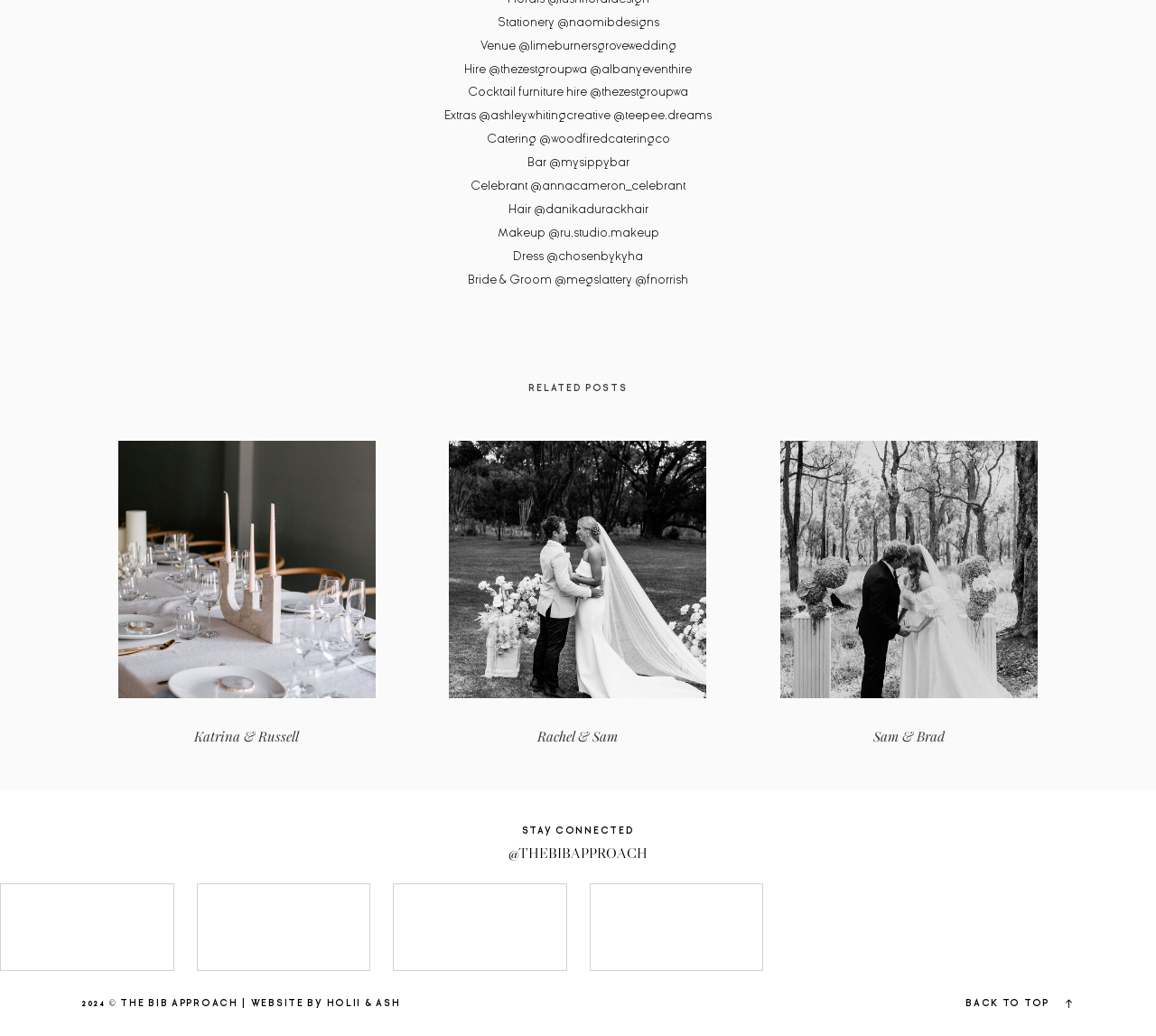Respond with a single word or short phrase to the following question: 
What is the name of the celebrant?

Anna Cameron